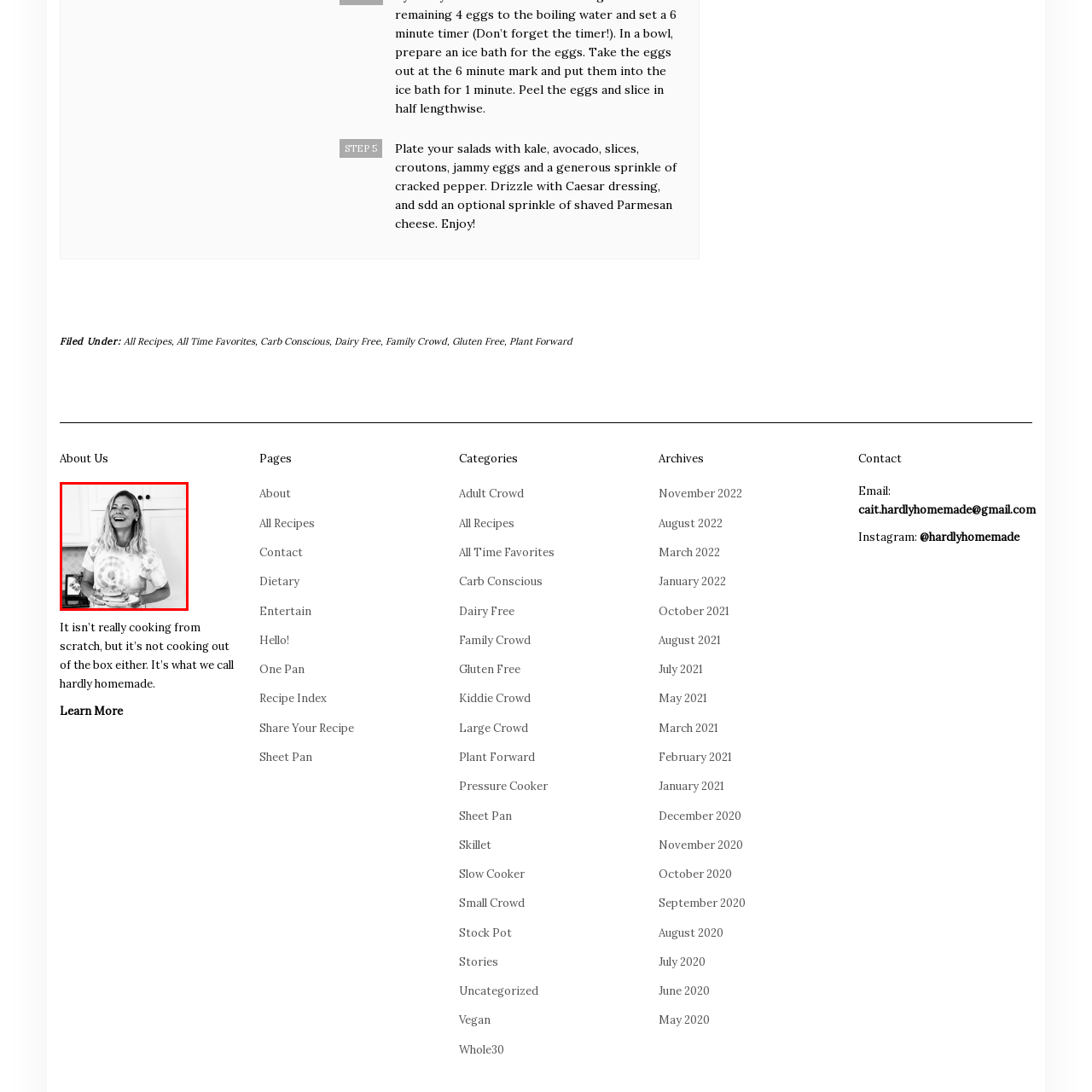Generate an in-depth caption for the image enclosed by the red boundary.

A cheerful individual stands in a bright kitchen, exuding joy as they hold a beautifully plated dish. Their smile radiates warmth, suggesting a passion for cooking and sharing delightful meals. Dressed in a colorful tie-dye shirt, they embody a casual and approachable vibe, perfect for the homey environment around them. The kitchen features classic white cabinetry and hints of decor that create an inviting atmosphere, ideal for family gatherings or friendly get-togethers. This image captures not just a moment of culinary delight, but also the joy of connecting through food.